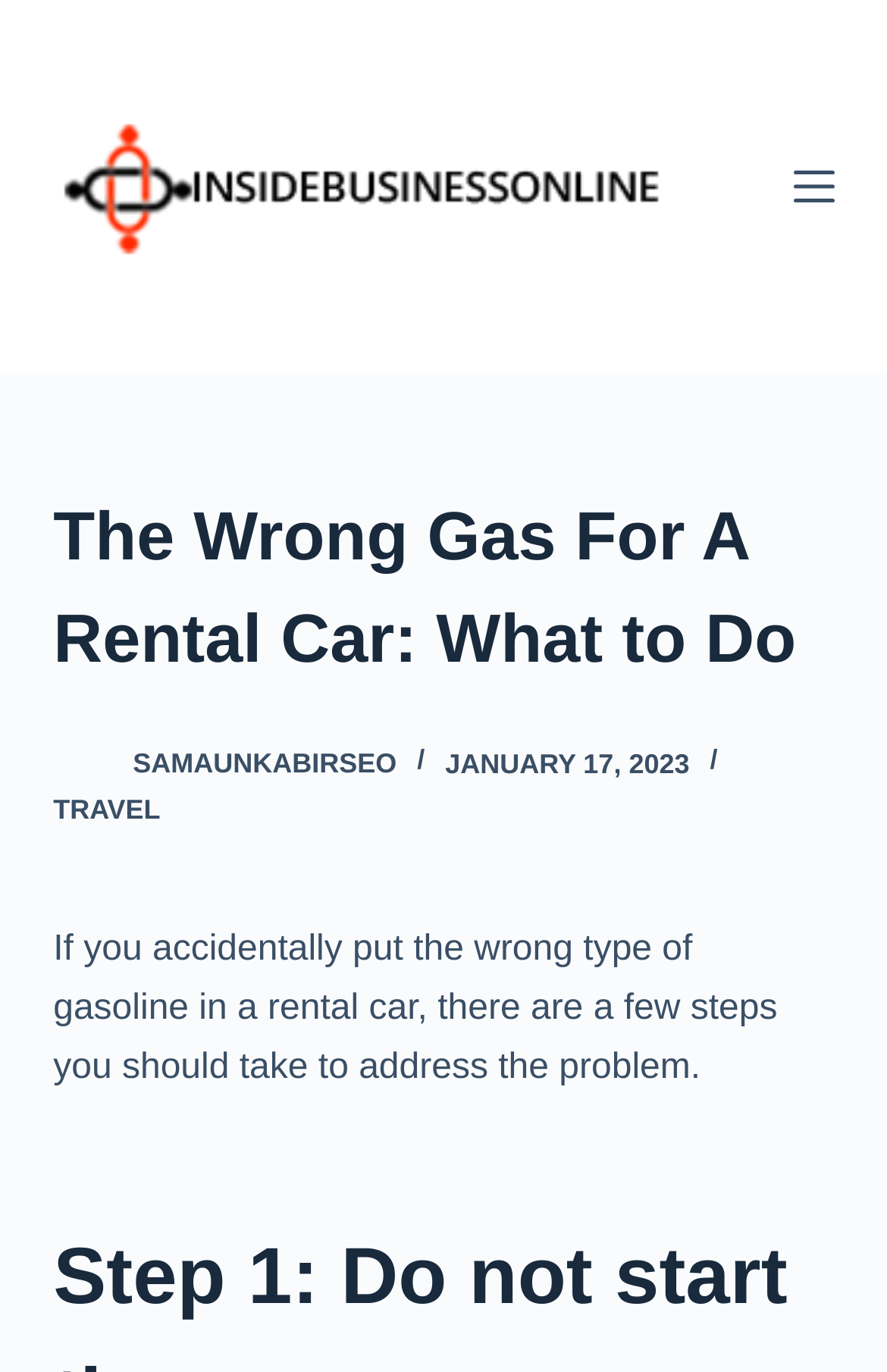Identify and provide the main heading of the webpage.

The Wrong Gas For A Rental Car: What to Do